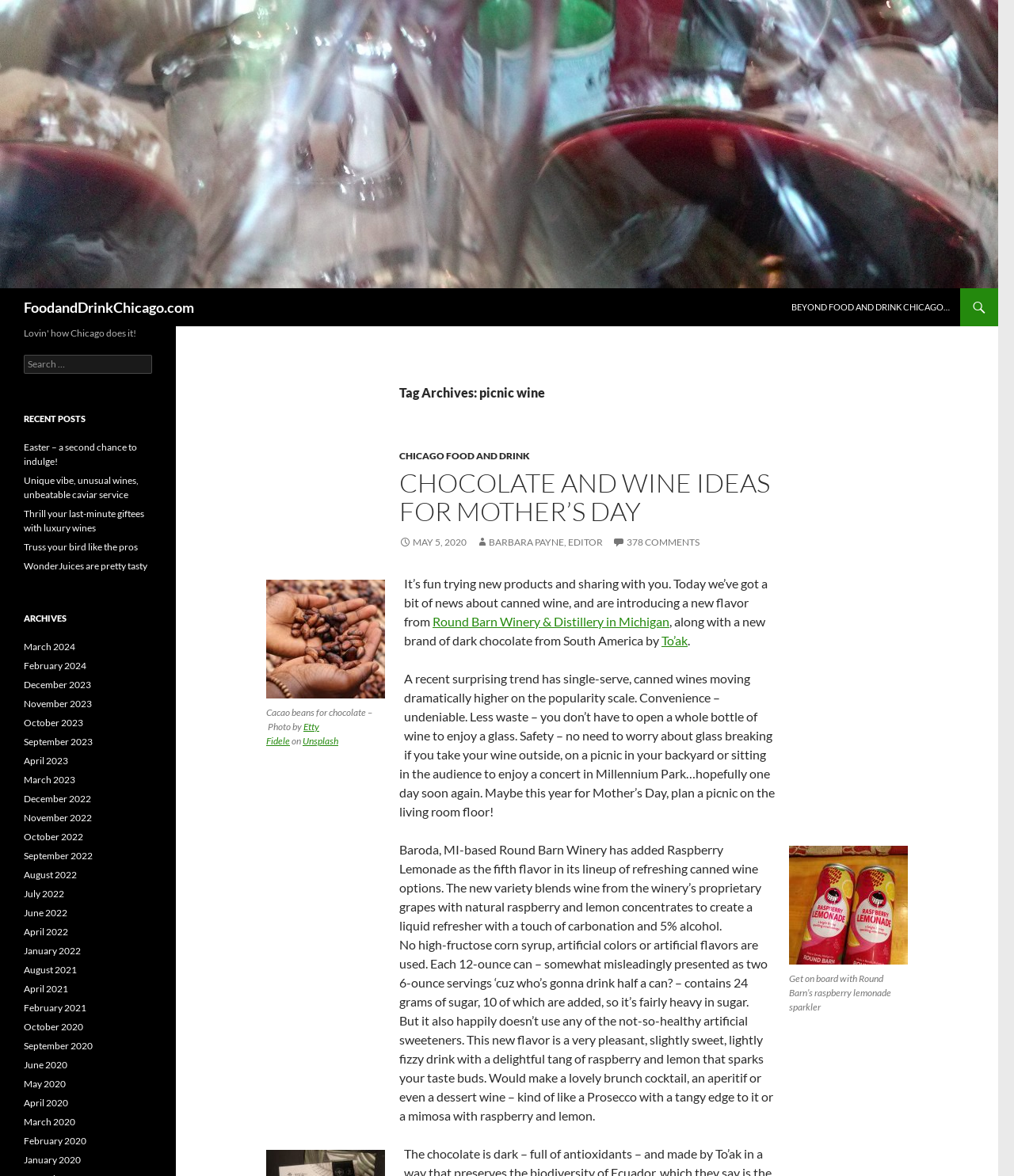Given the following UI element description: "Beyond Food and Drink Chicago…", find the bounding box coordinates in the webpage screenshot.

[0.771, 0.245, 0.946, 0.277]